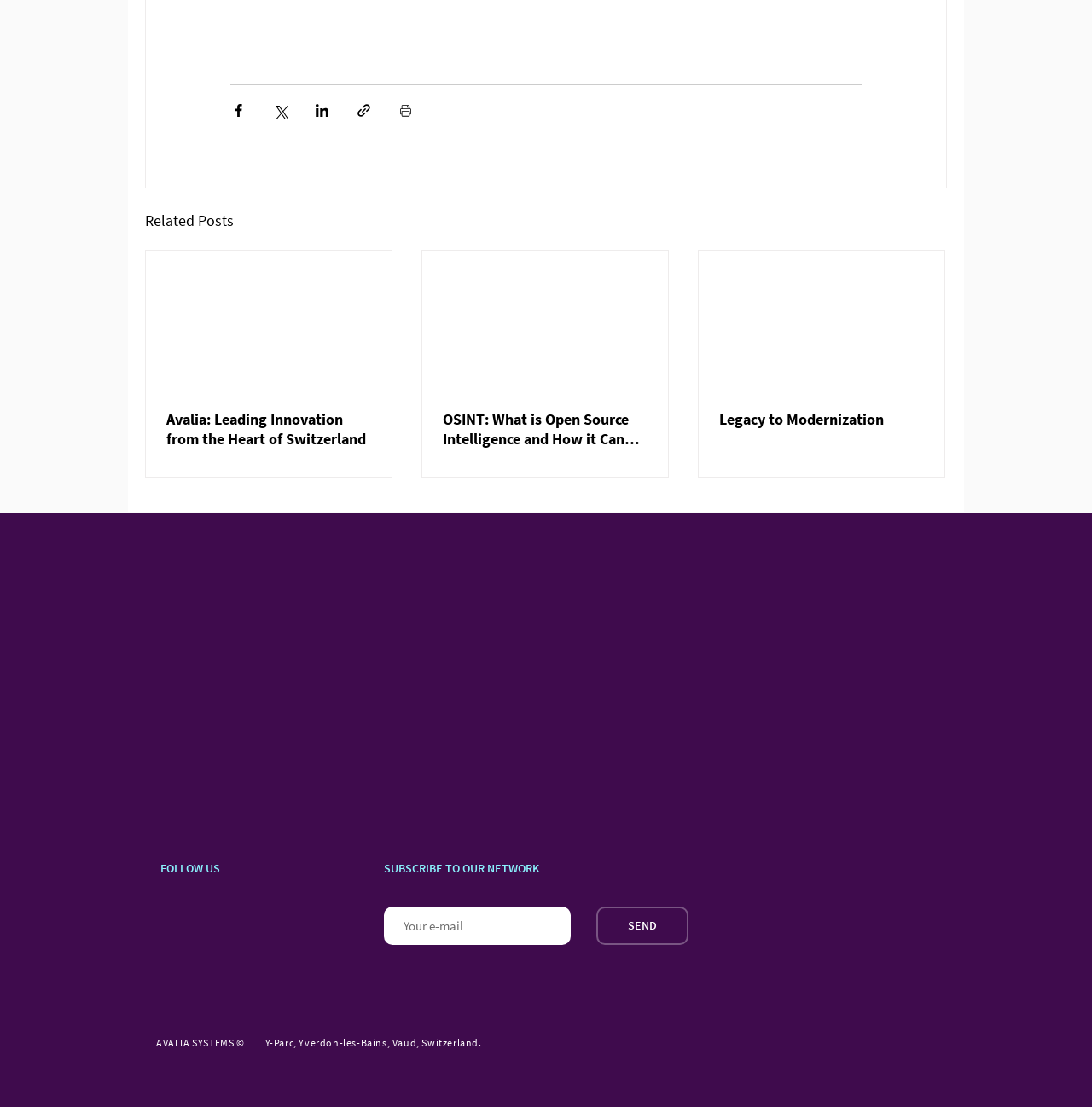Based on the element description aria-label="Your e-mail" name="email" placeholder="Your e-mail", identify the bounding box of the UI element in the given webpage screenshot. The coordinates should be in the format (top-left x, top-left y, bottom-right x, bottom-right y) and must be between 0 and 1.

[0.352, 0.819, 0.523, 0.854]